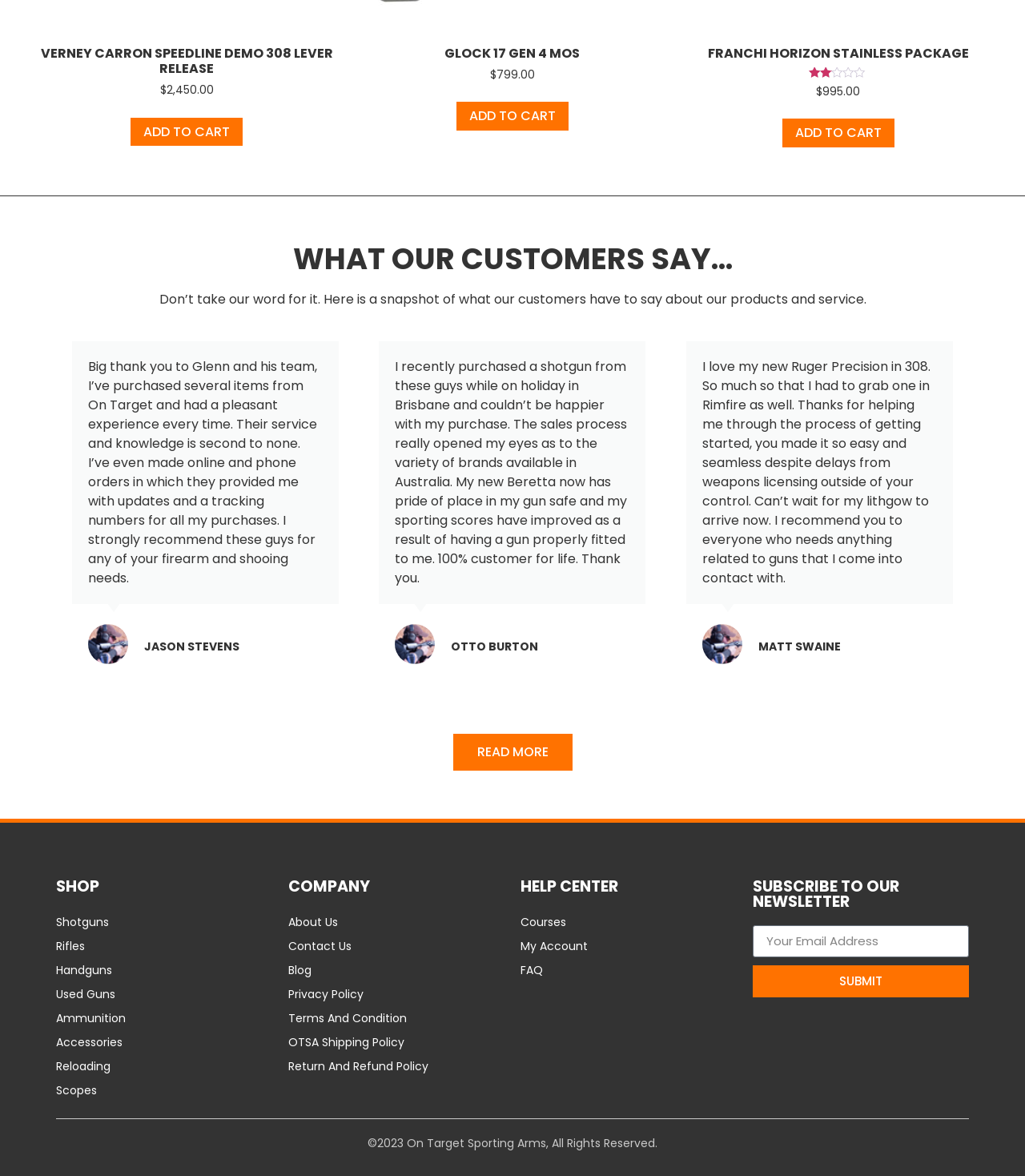What is the purpose of the textbox at the bottom of the page?
Answer the question using a single word or phrase, according to the image.

To subscribe to the newsletter